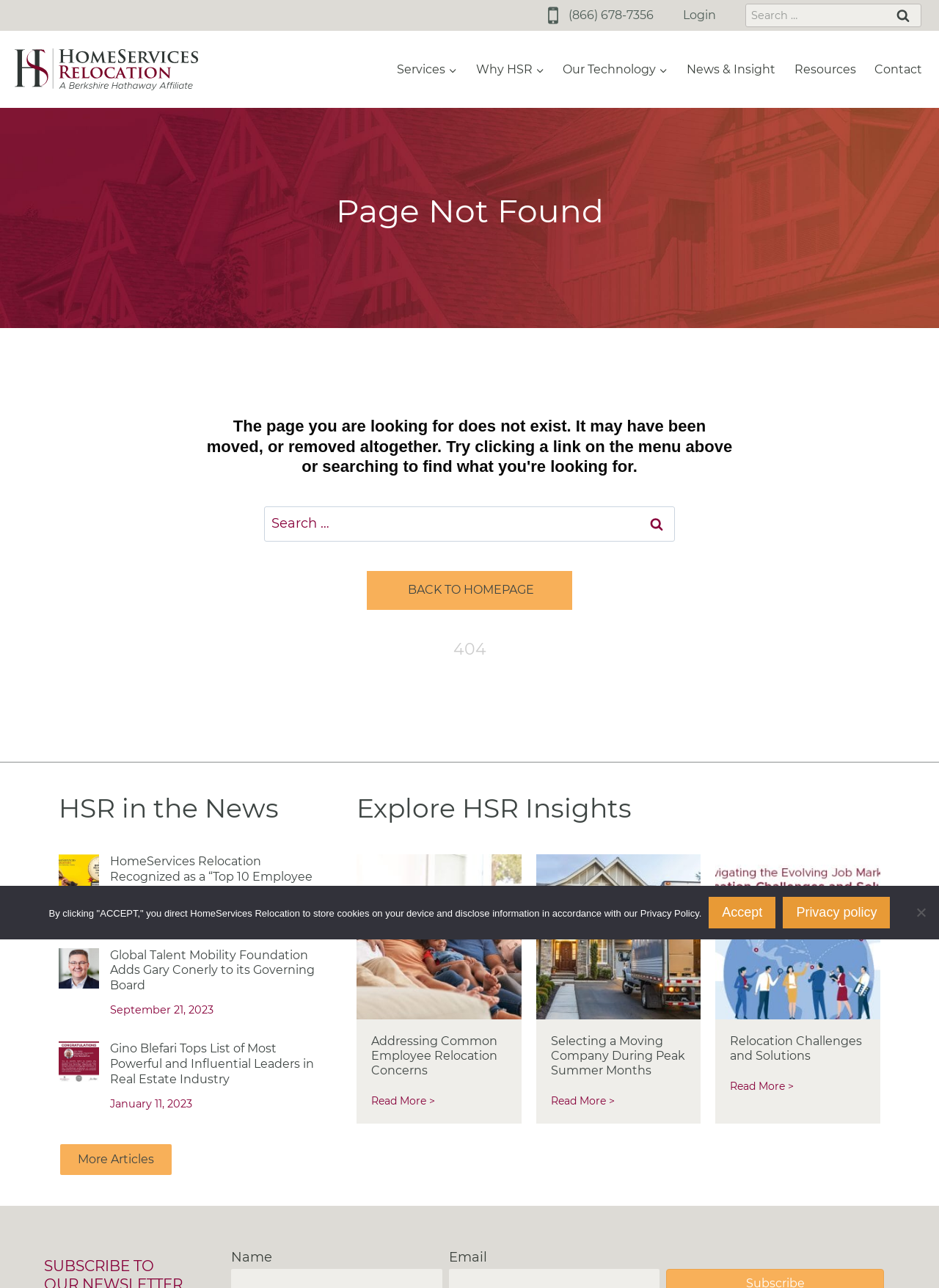What is the phone number to contact HomeServices Relocation?
Based on the screenshot, give a detailed explanation to answer the question.

The phone number can be found at the top of the webpage, next to the 'Phone' image, which is a link with the text '(866) 678-7356'.